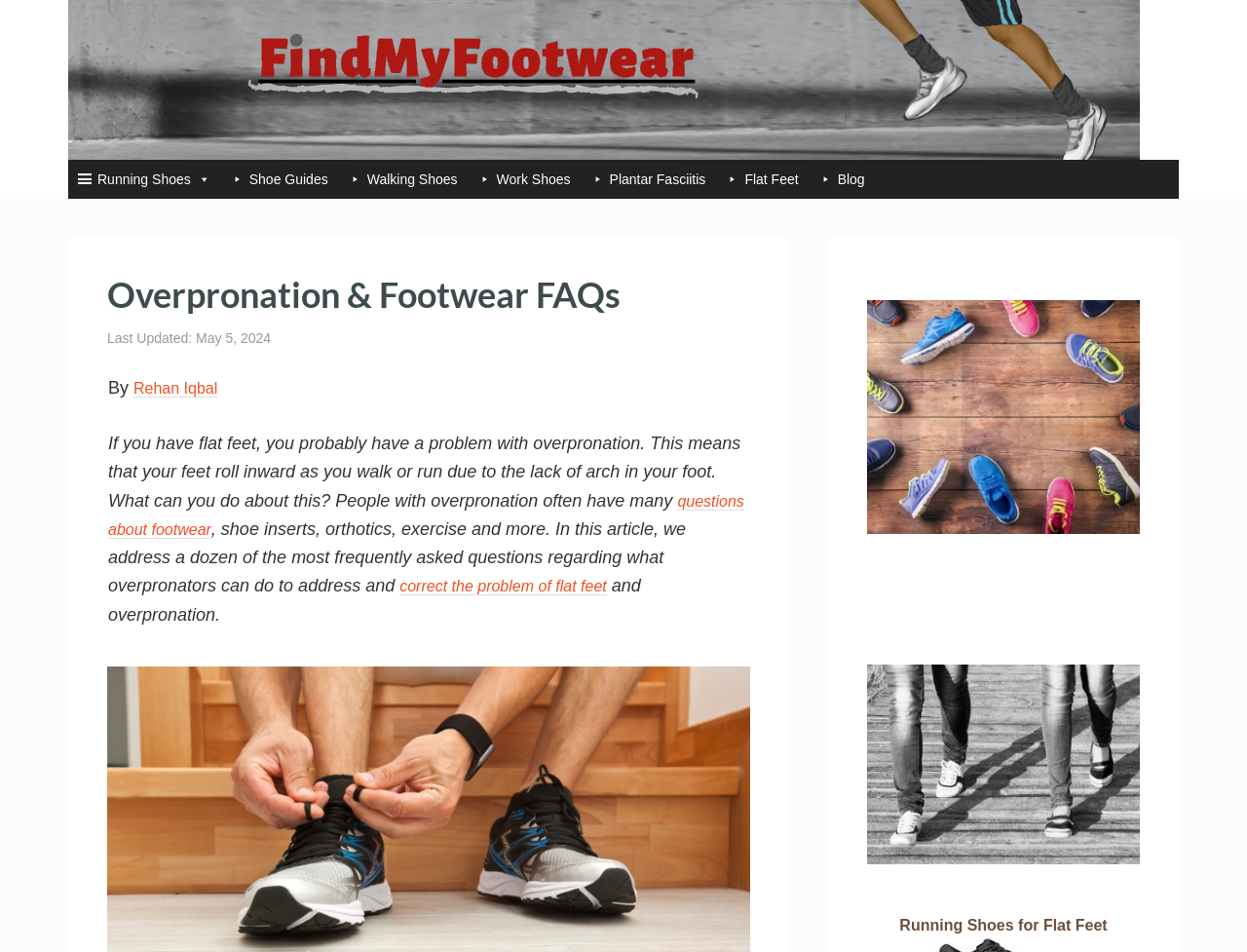Determine the bounding box coordinates for the region that must be clicked to execute the following instruction: "View the image of fitness shoes".

[0.695, 0.315, 0.914, 0.561]